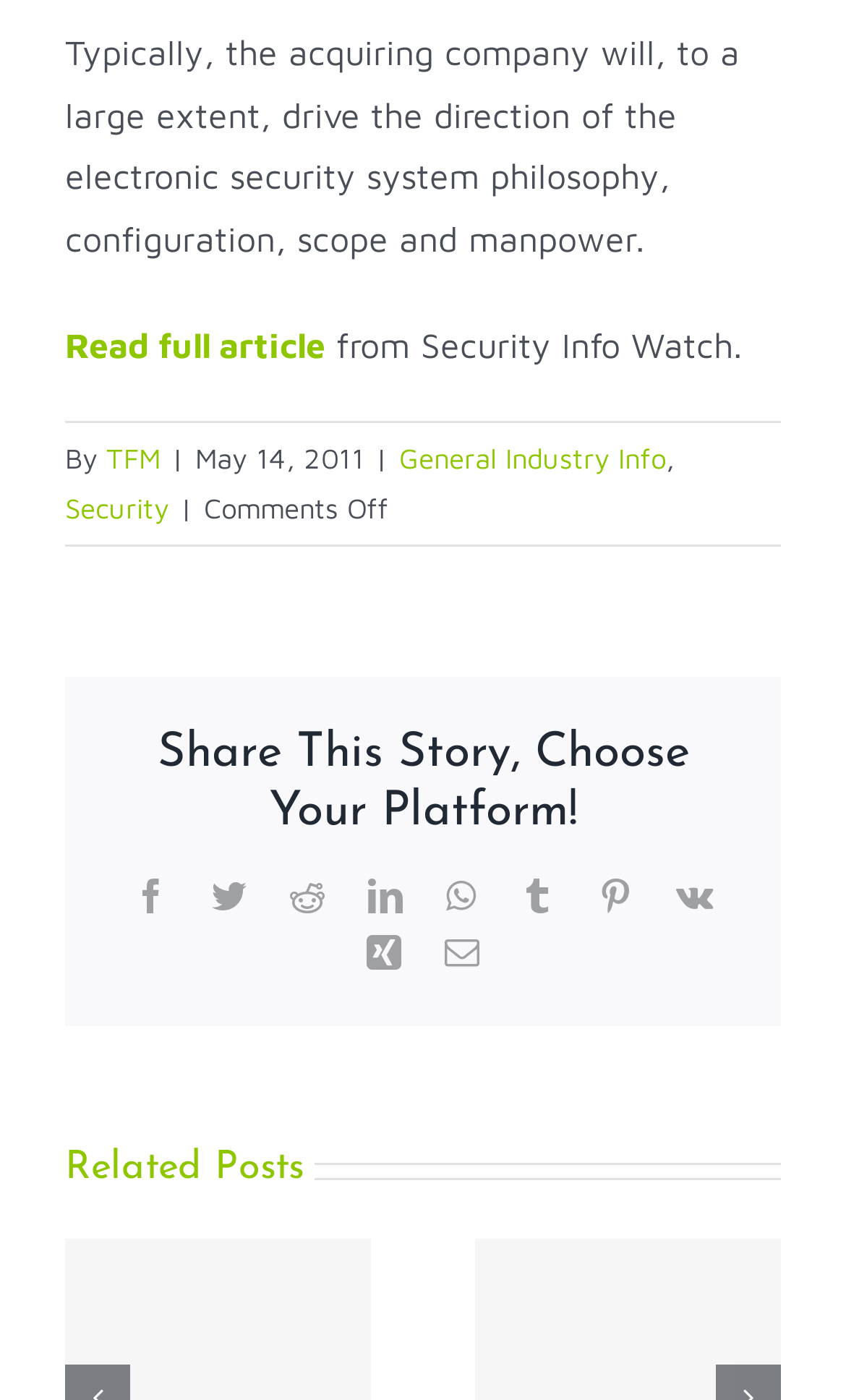Provide the bounding box coordinates for the area that should be clicked to complete the instruction: "Share on Facebook".

[0.158, 0.627, 0.199, 0.652]